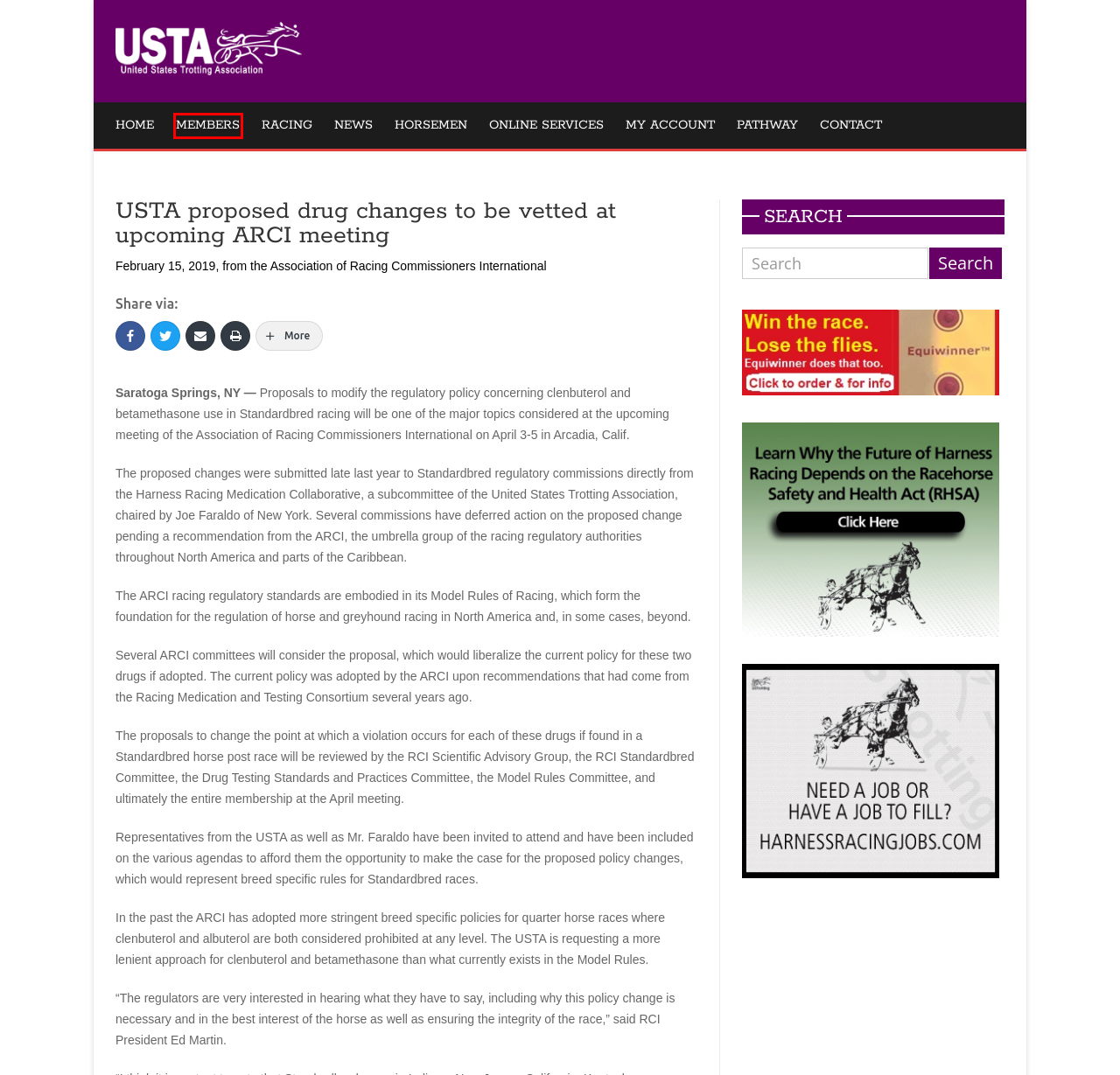You are given a screenshot of a webpage with a red bounding box around an element. Choose the most fitting webpage description for the page that appears after clicking the element within the red bounding box. Here are the candidates:
A. Harness Racing - USTA Racing - United States Trotting Association
B. U.S. Trotting News – U.S. Trotting News
C. United States Trotting Association
D. Harness Racing - USTA Pathway - United States Trotting Association : Welcome
E. Harness Racing - USTA My Account - United States Trotting Association
F. Horsemen - U.S. Trotting
G. Harness Racing - USTA Online Services - United States Trotting Association
H. Members - U.S. Trotting

H